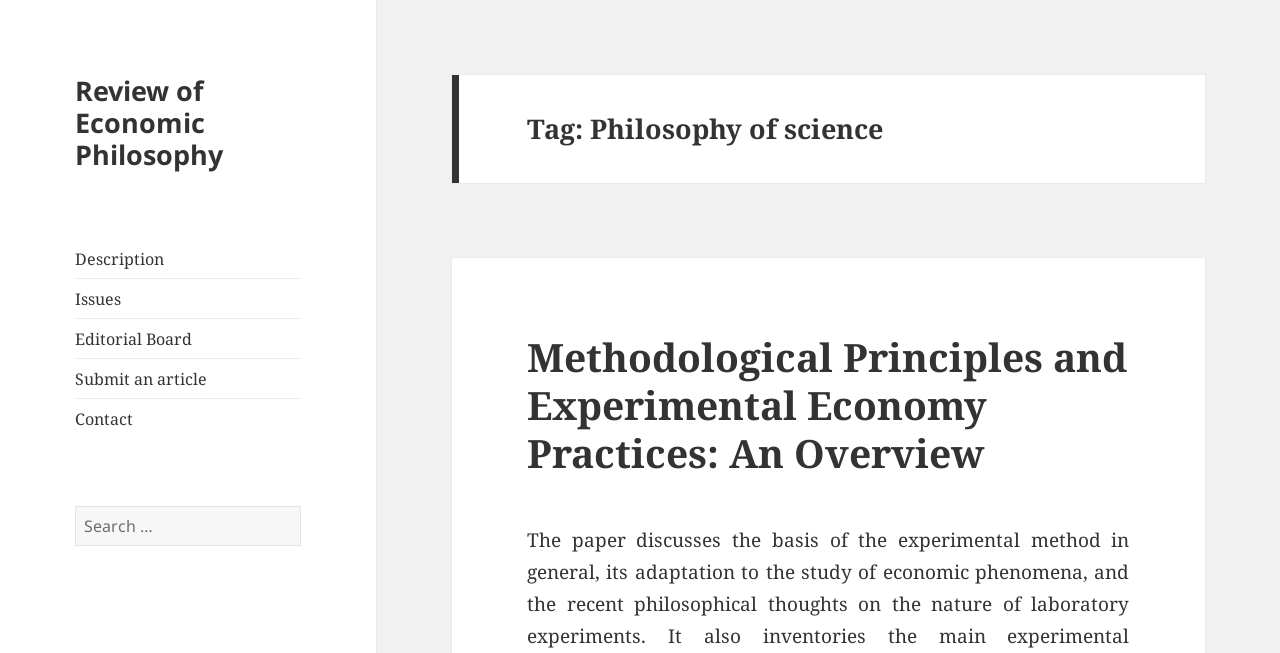Can you find the bounding box coordinates of the area I should click to execute the following instruction: "View the issues"?

[0.059, 0.44, 0.095, 0.474]